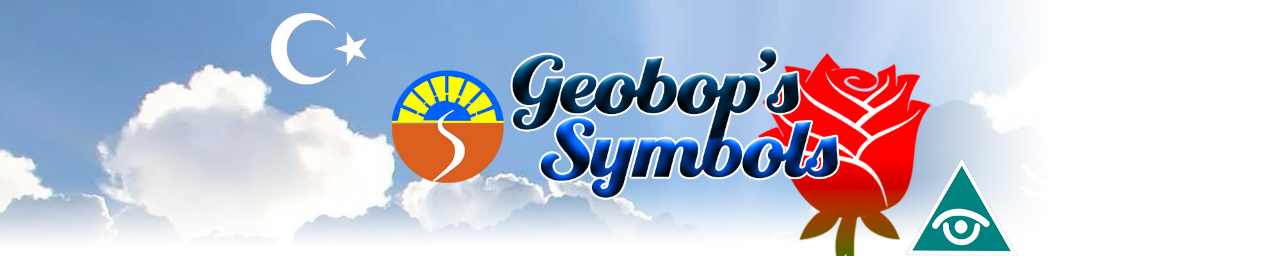How many symbolic elements are displayed prominently?
Based on the screenshot, provide a one-word or short-phrase response.

Three